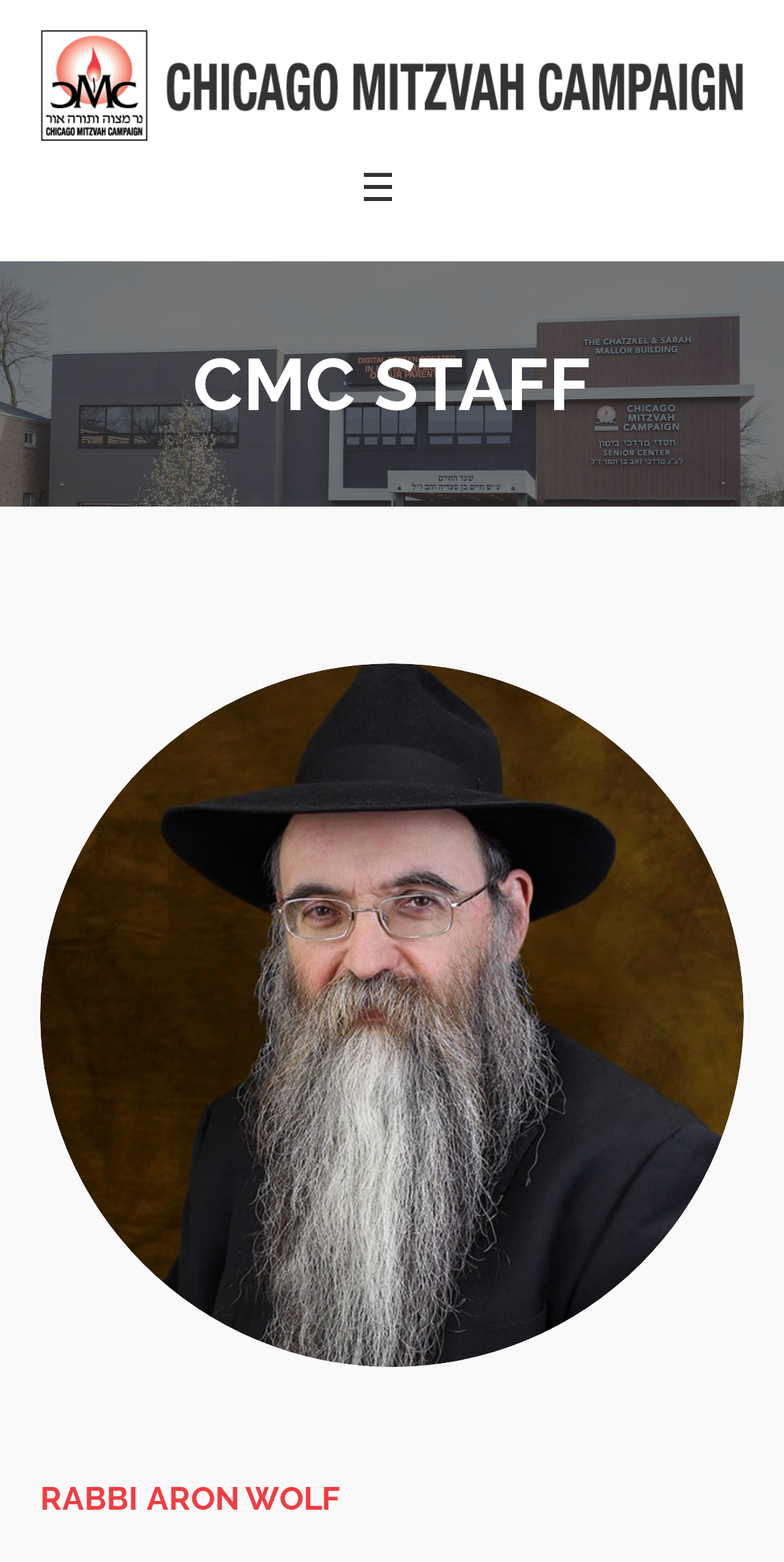Please use the details from the image to answer the following question comprehensively:
How many images are on the page?

There are two images on the page. One is the logo of the organization, 'Chicago Mitzvah Campaign', which is located at the top of the page. The other is a larger image that takes up most of the page, which is located below the heading 'CMC STAFF'.